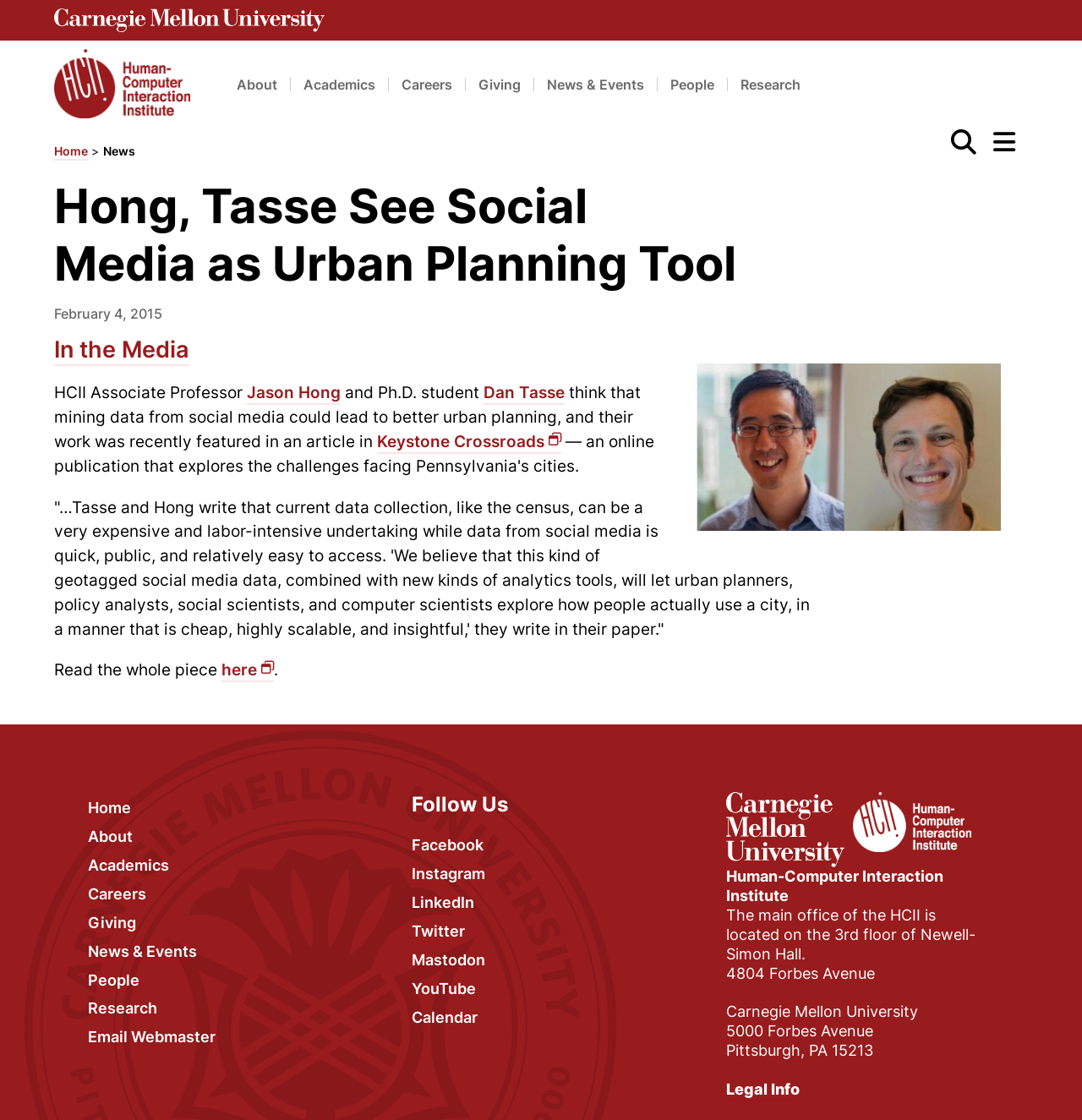Give a short answer to this question using one word or a phrase:
What is the name of the professor?

Jason Hong